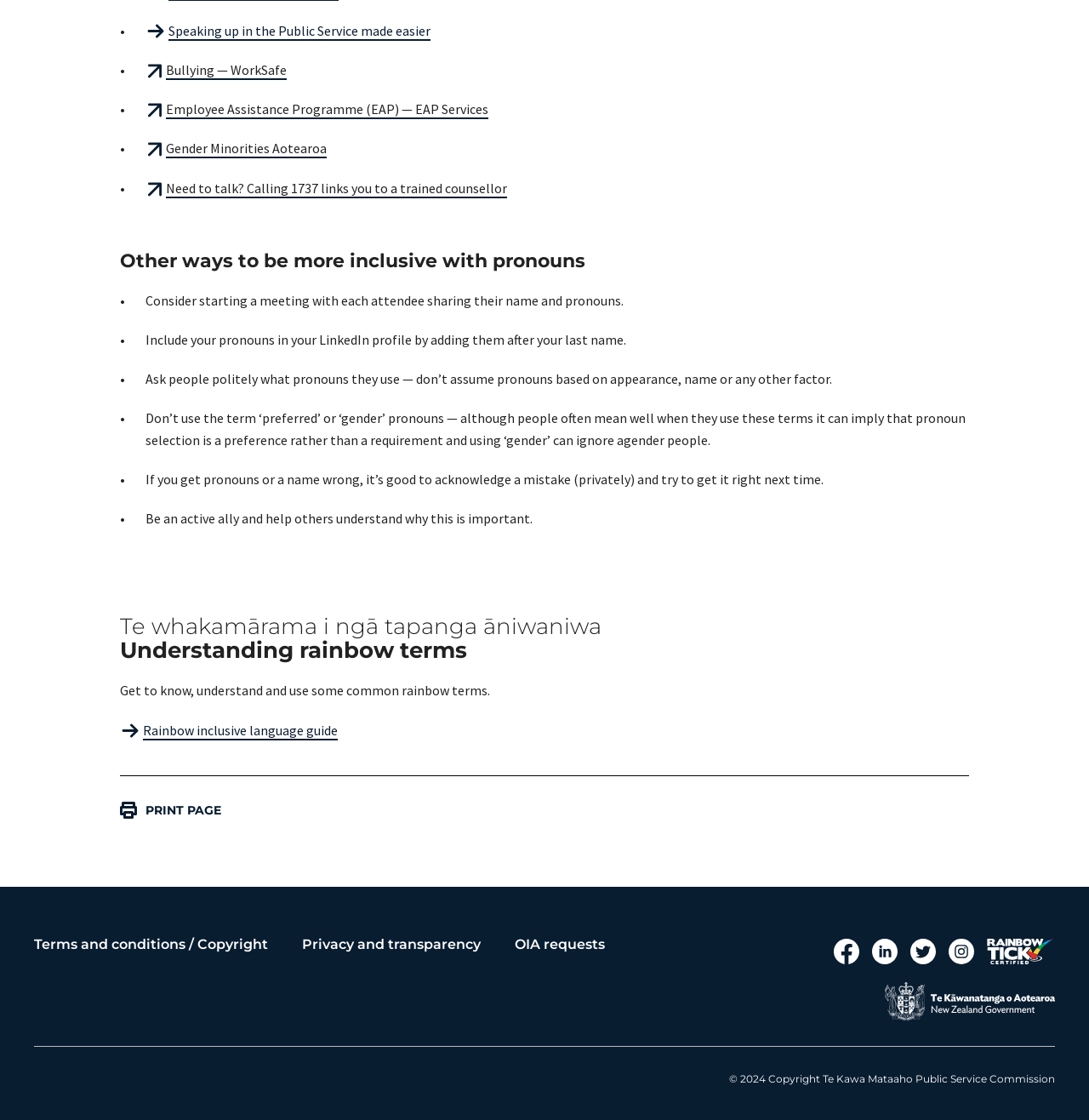What is the term that should not be used when referring to pronouns?
Answer the question with as much detail as possible.

The webpage advises against using the term 'preferred' or 'gender' pronouns, as it can imply that pronoun selection is a preference rather than a requirement and ignore agender people.